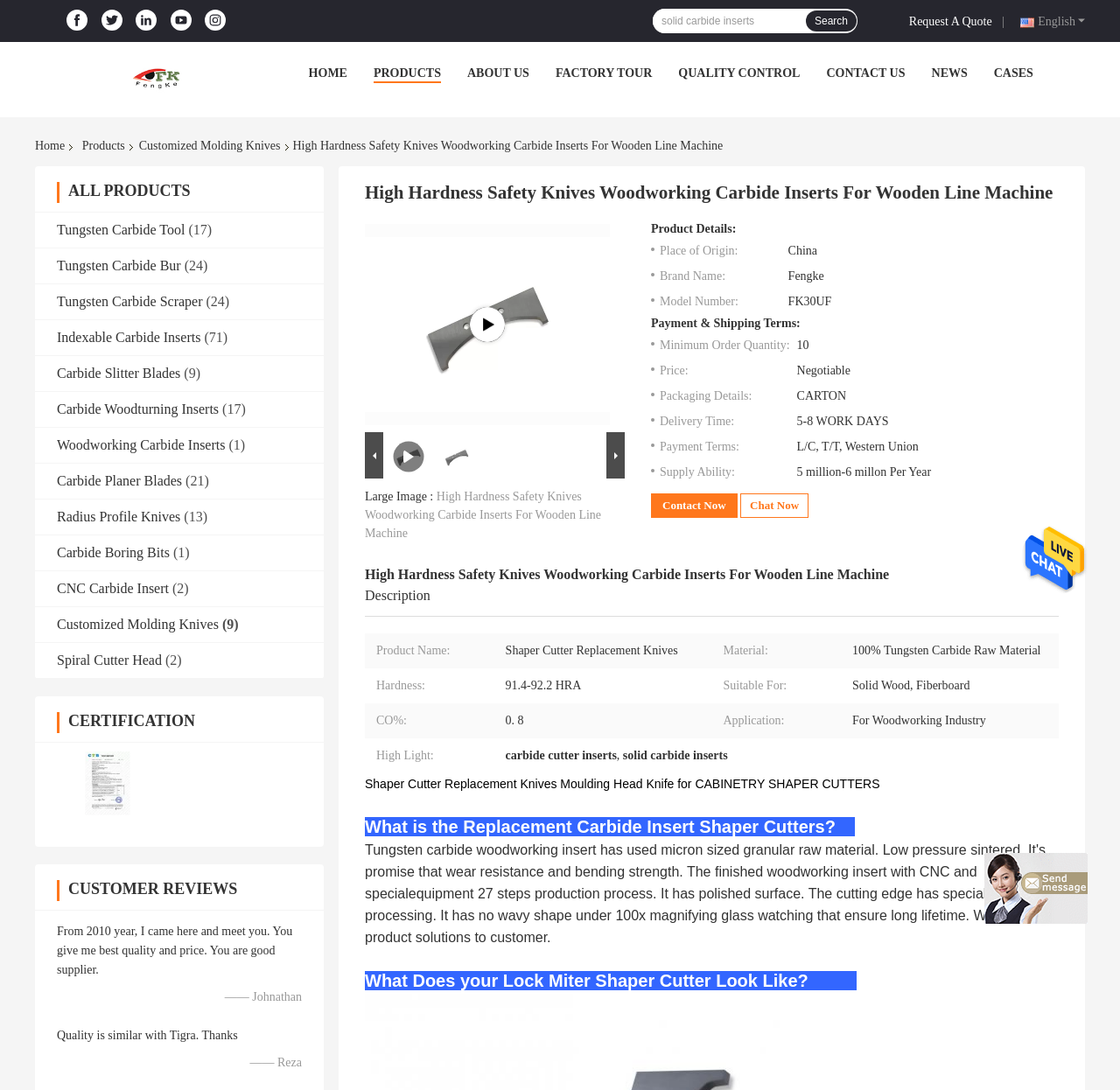Provide the bounding box coordinates for the area that should be clicked to complete the instruction: "Visit the Facebook page".

[0.055, 0.009, 0.083, 0.03]